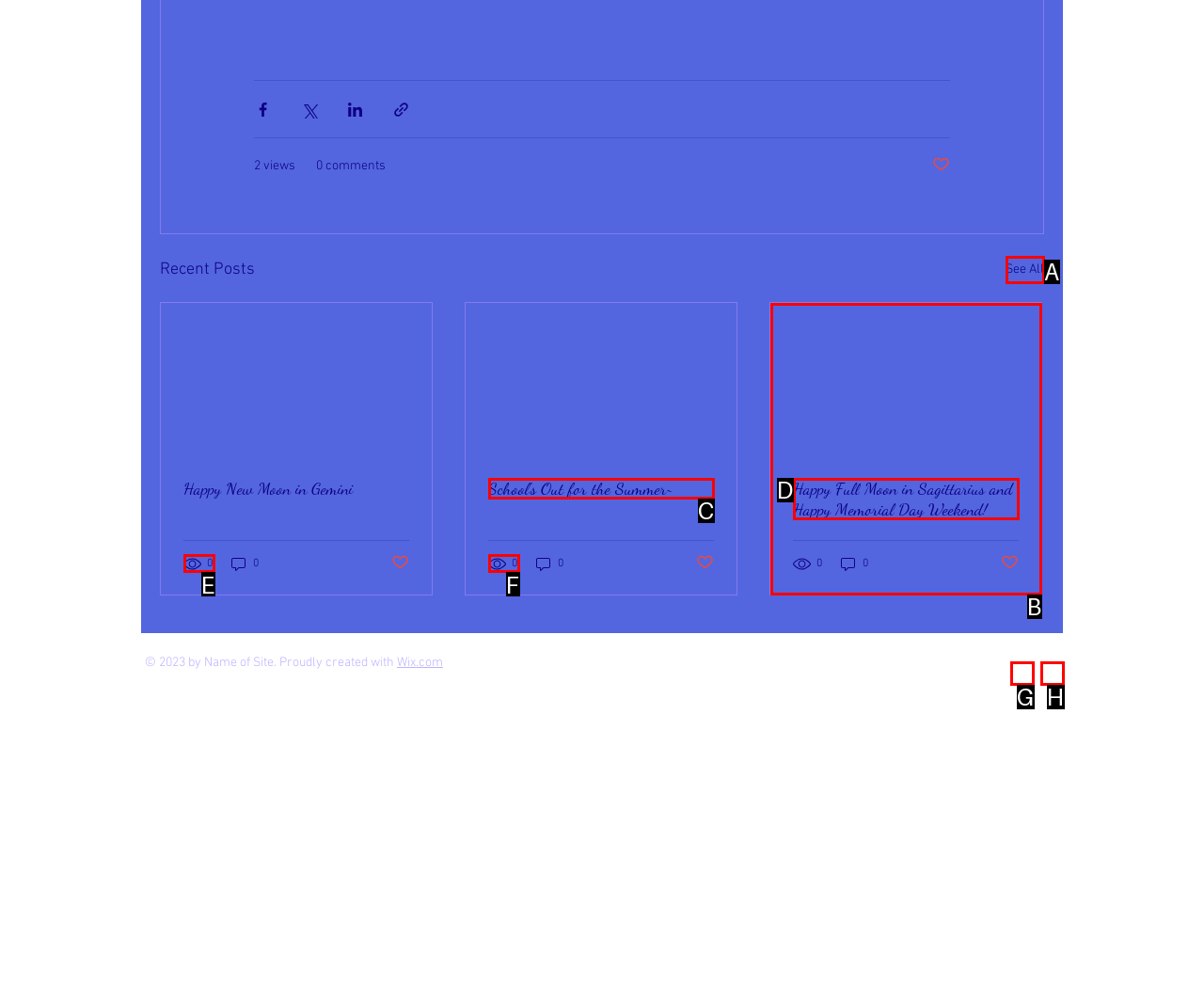Which option aligns with the description: aria-label="Instagram Social Icon"? Respond by selecting the correct letter.

H